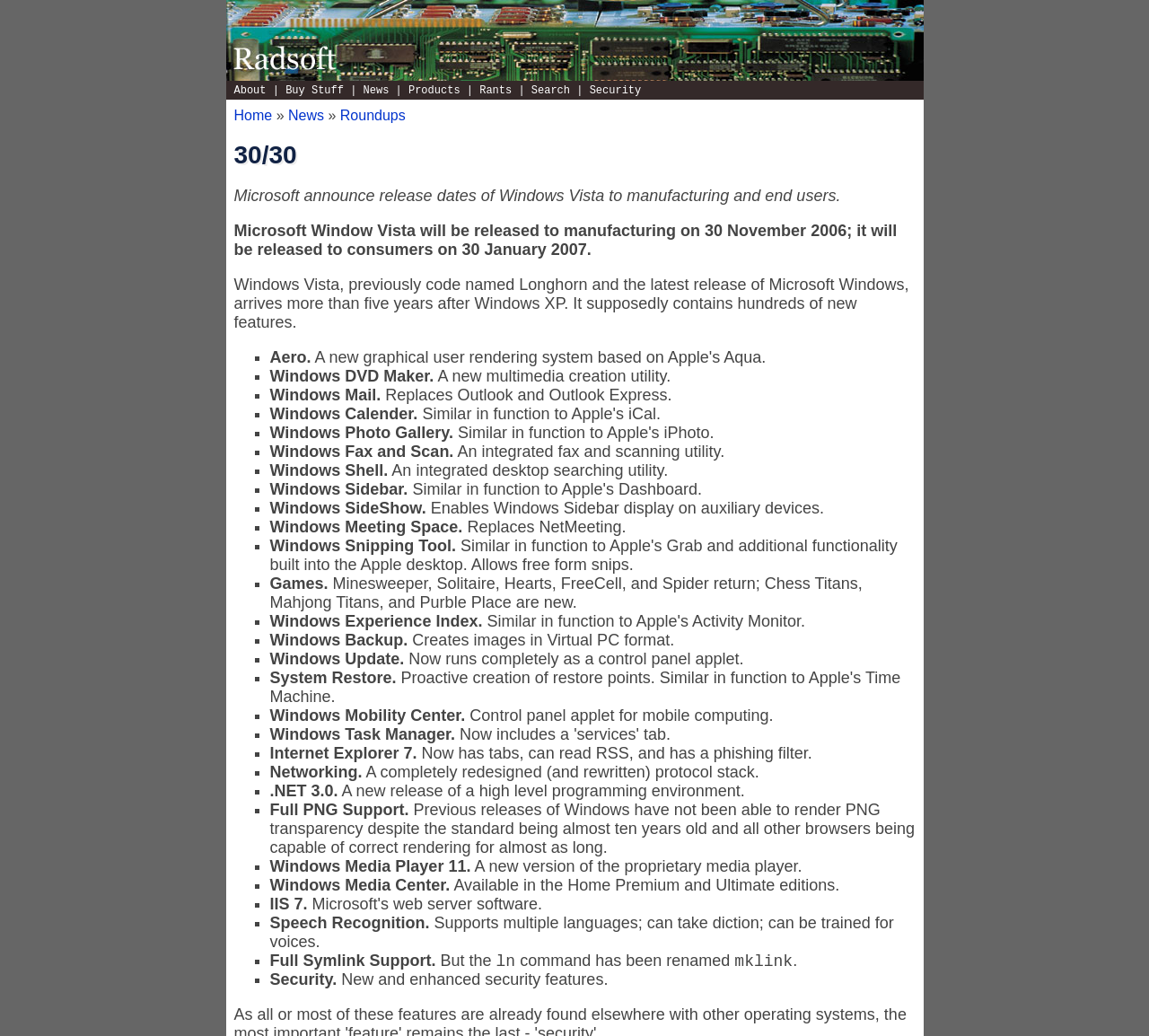Determine the bounding box coordinates for the HTML element mentioned in the following description: "Home". The coordinates should be a list of four floats ranging from 0 to 1, represented as [left, top, right, bottom].

[0.204, 0.104, 0.237, 0.119]